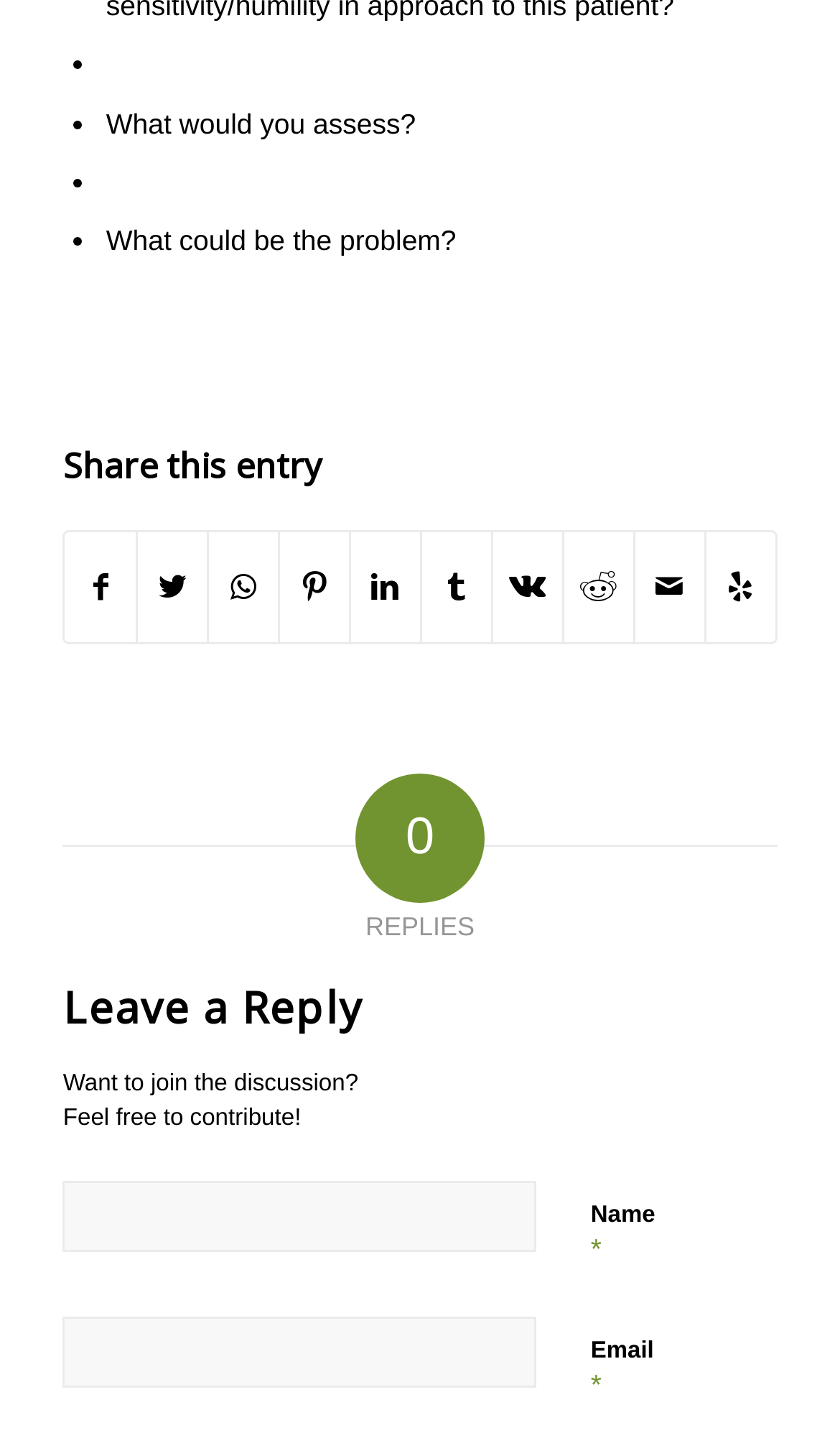How many social media platforms can you share on?
Please respond to the question with a detailed and well-explained answer.

The 'Share this entry' section contains links to 9 different social media platforms, including Facebook, Twitter, WhatsApp, Pinterest, LinkedIn, Tumblr, Vk, Reddit, and email.